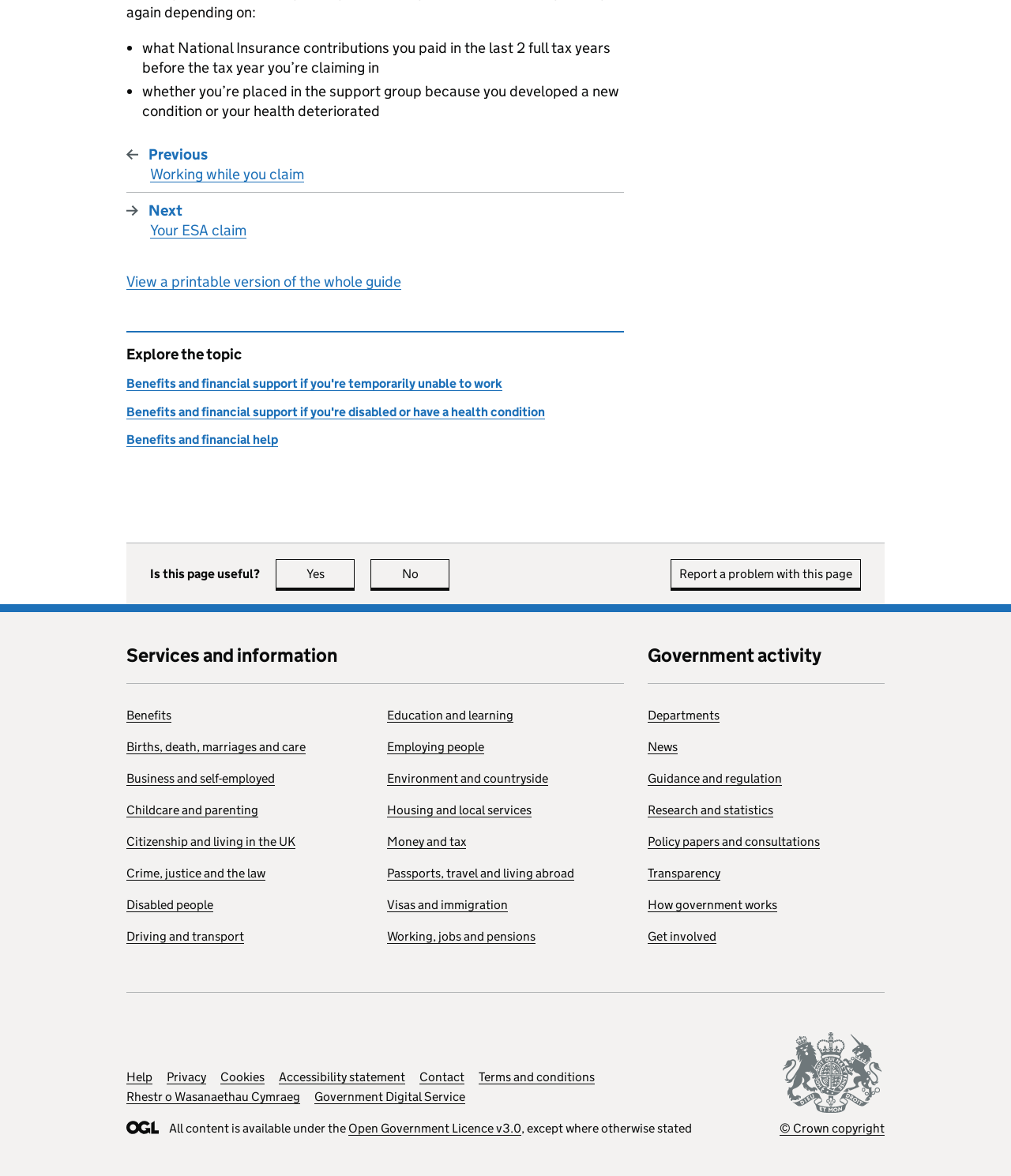Using the element description provided, determine the bounding box coordinates in the format (top-left x, top-left y, bottom-right x, bottom-right y). Ensure that all values are floating point numbers between 0 and 1. Element description: Cookies

[0.218, 0.91, 0.262, 0.922]